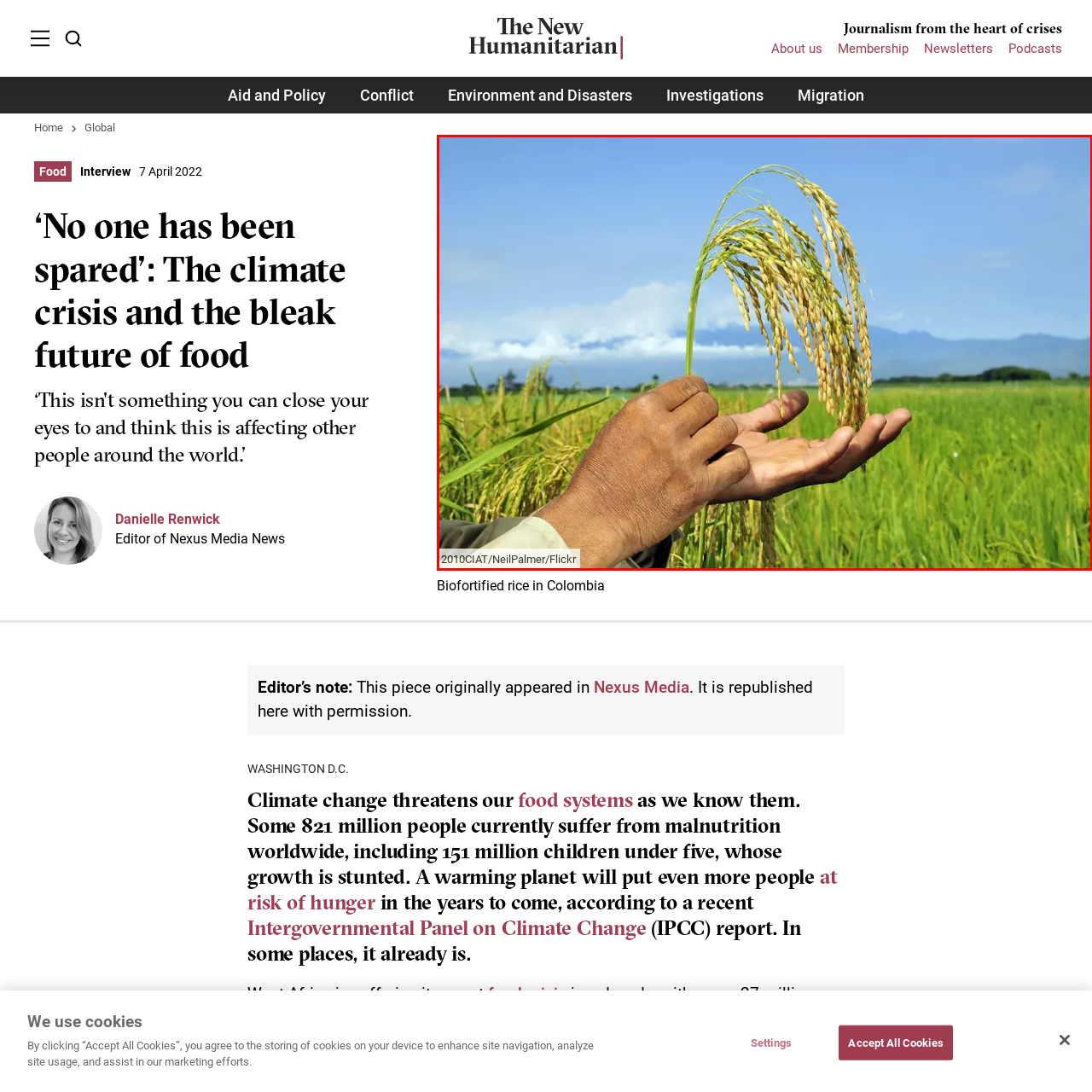Elaborate on the scene depicted within the red bounding box in the image.

The image depicts a close-up of a person's hands holding a stalk of biofortified rice, showcasing the golden grains ready for harvest. The background features lush green rice fields under a clear, blue sky, hinting at a tropical environment conducive to rice cultivation. This photograph highlights the importance of sustainable agriculture and advancements in food security, particularly in the context of addressing challenges posed by climate change. The image is credited to "2010 CIAT/Neil Palmer/Flickr," indicating its source and enhancing its authenticity.